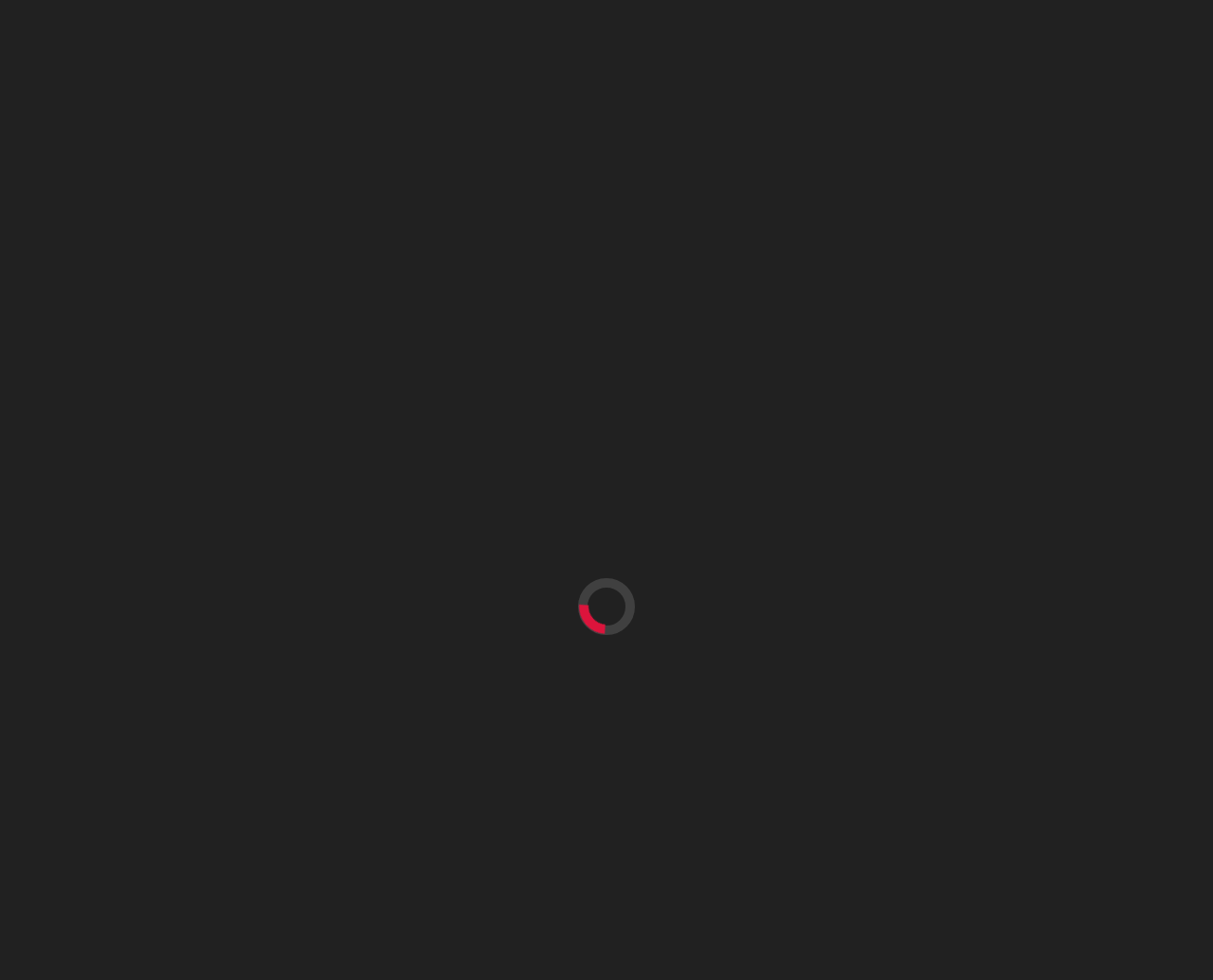Utilize the information from the image to answer the question in detail:
How many social media links are present at the top-right corner?

There are three social media links present at the top-right corner of the webpage, which are Facebook, Twitter, and another unspecified link.